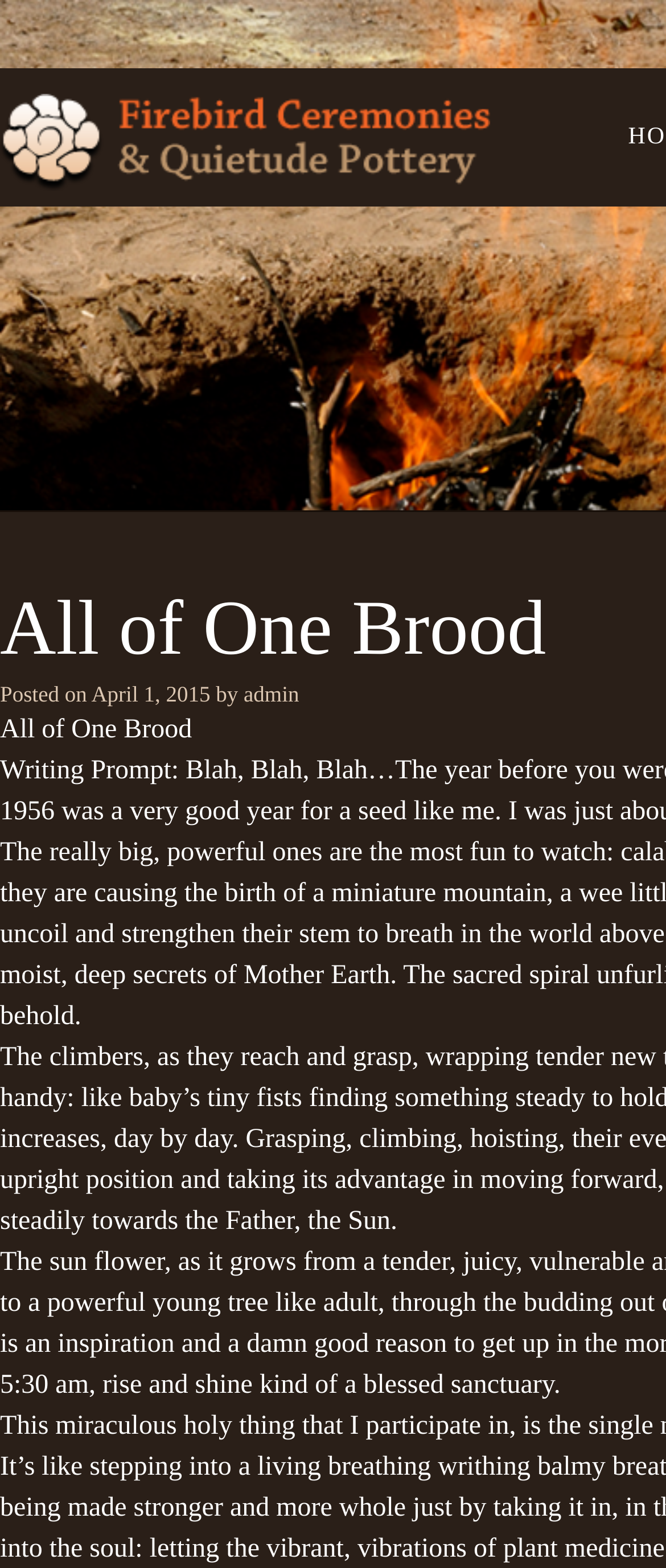Please determine the bounding box coordinates for the UI element described as: "April 1, 2015".

[0.137, 0.434, 0.316, 0.451]